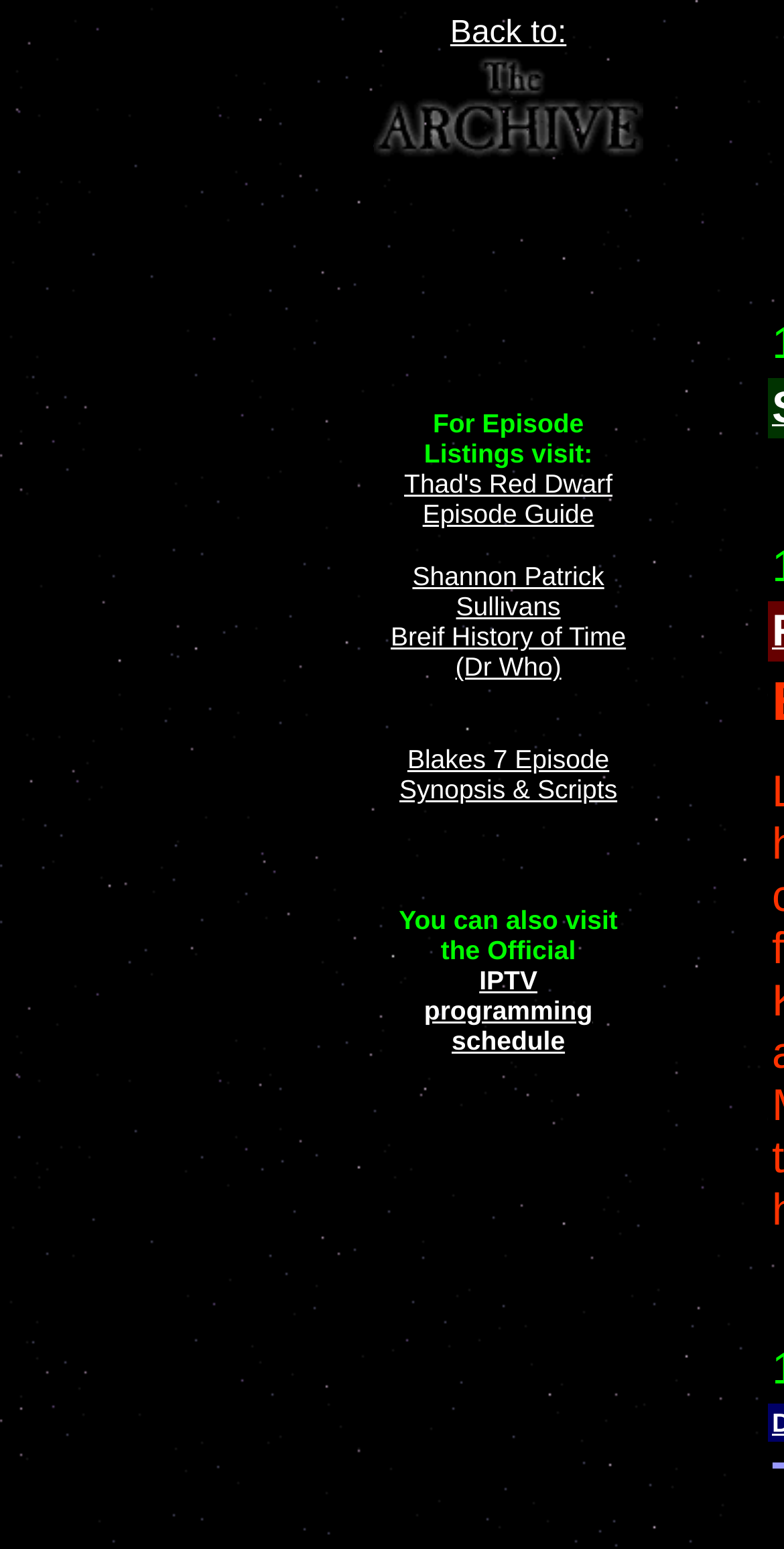Given the element description "Click here to post comments" in the screenshot, predict the bounding box coordinates of that UI element.

None